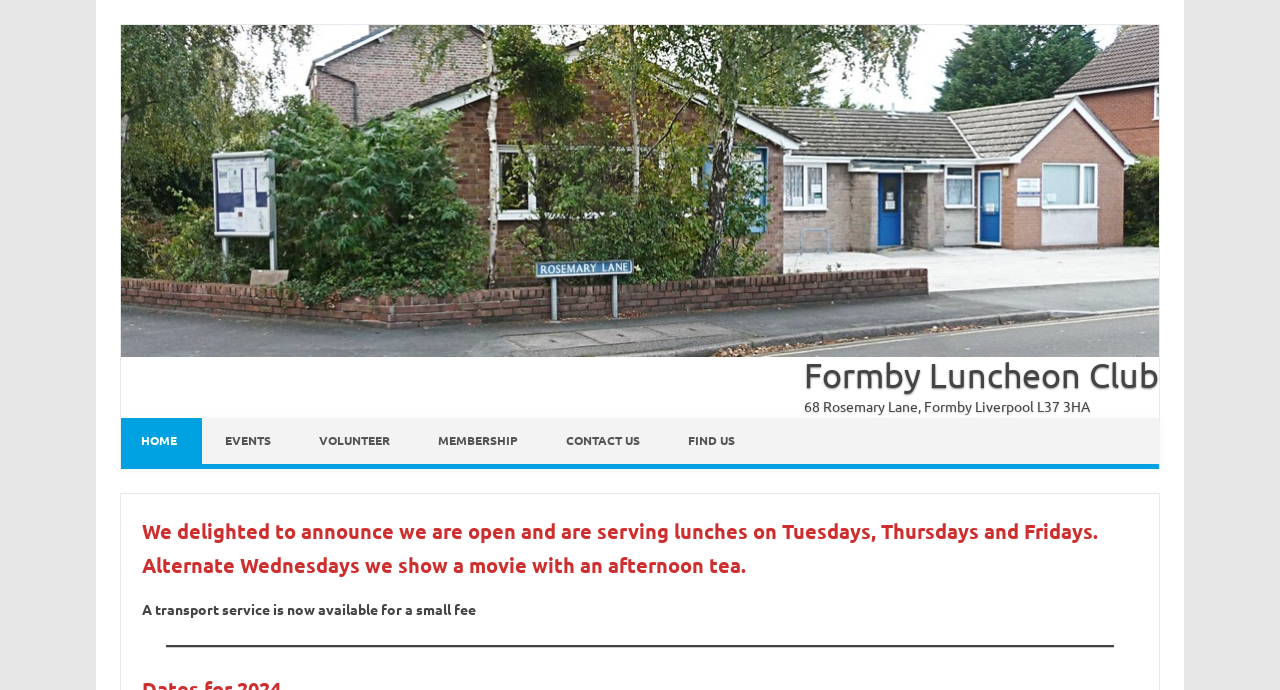What days are lunches served at Formby Luncheon Club?
Give a single word or phrase as your answer by examining the image.

Tuesdays, Thursdays, and Fridays